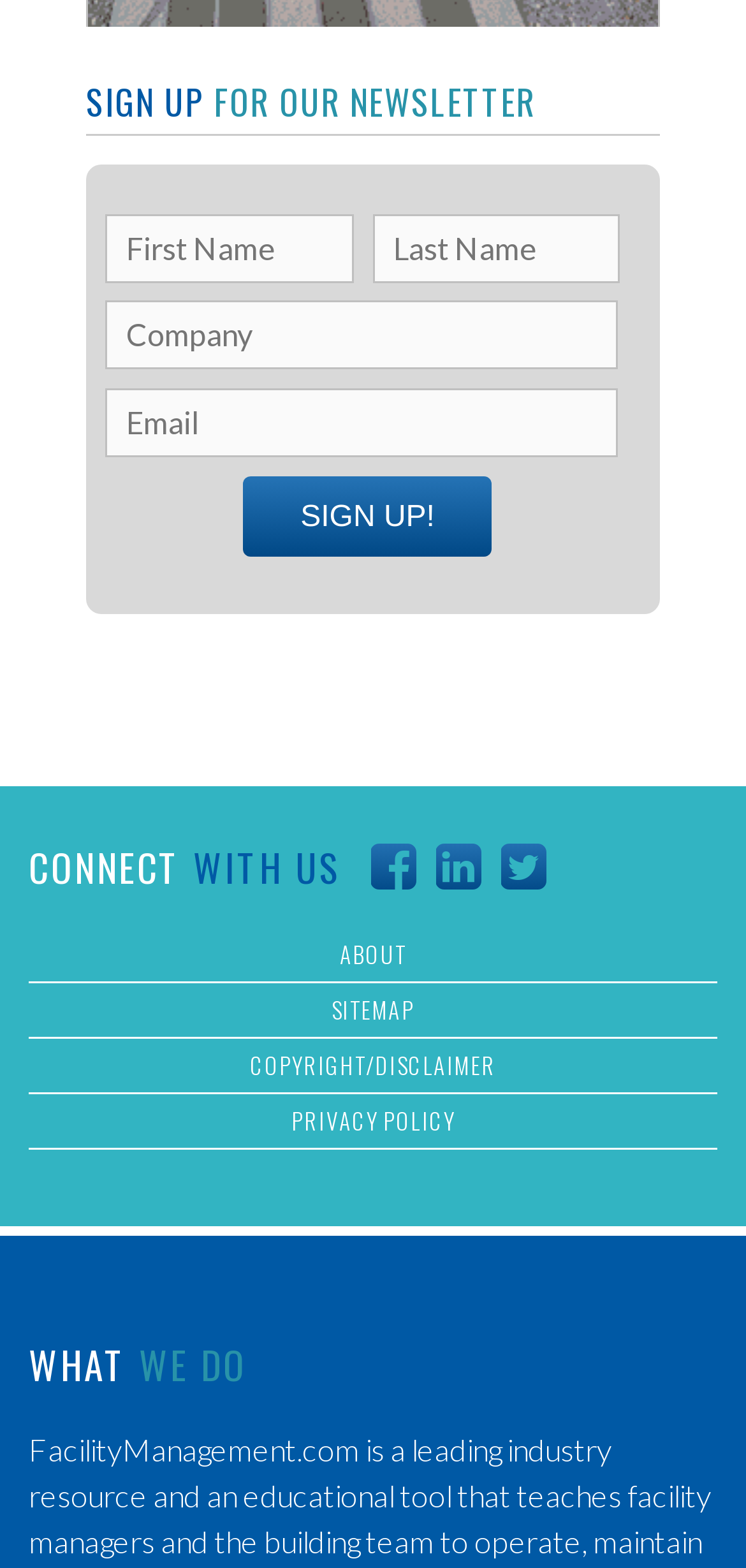Please specify the bounding box coordinates of the region to click in order to perform the following instruction: "Read ABOUT page".

[0.038, 0.592, 0.962, 0.628]